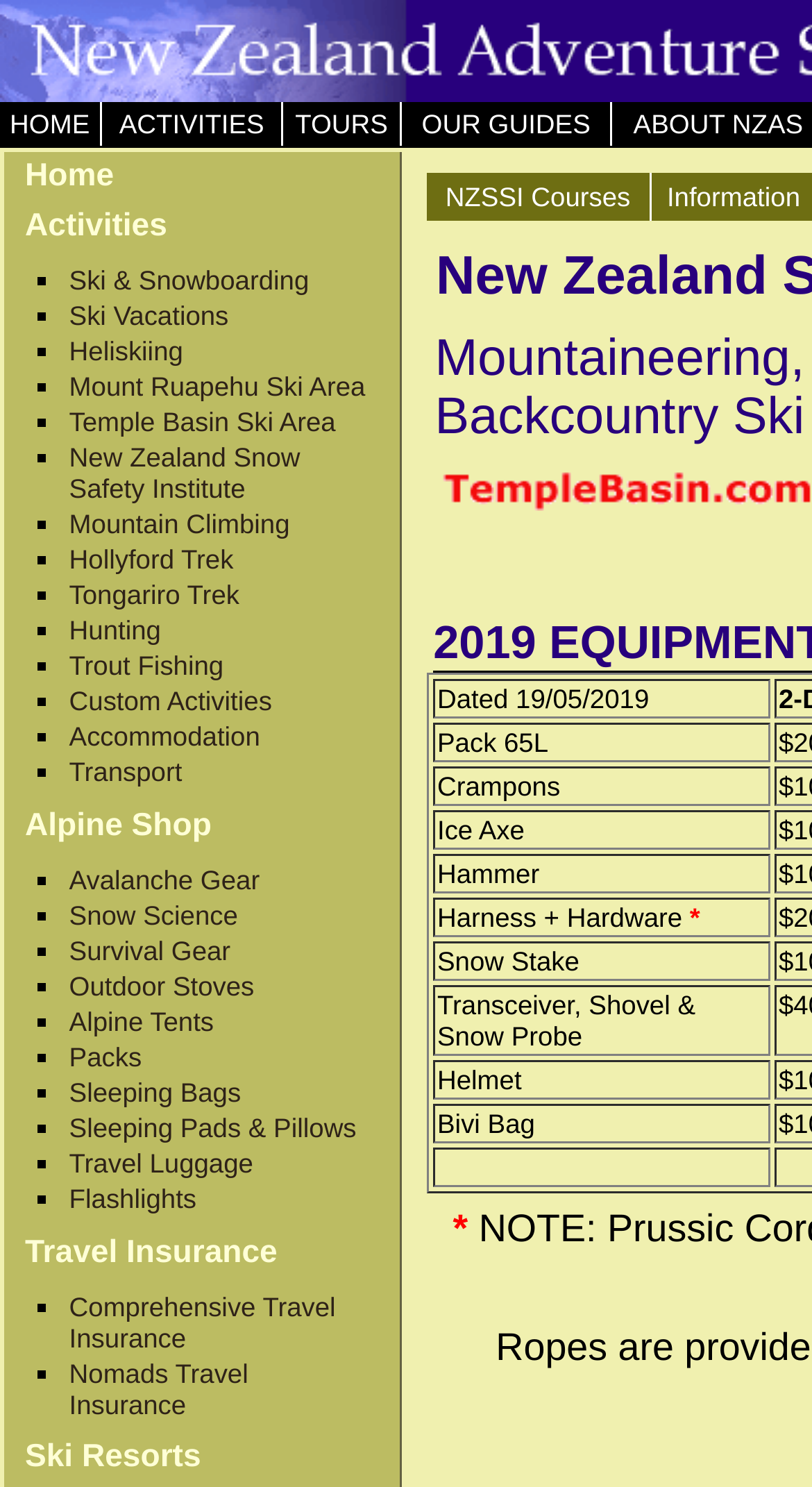What is the last item in the Alpine Shop list?
Using the screenshot, give a one-word or short phrase answer.

Travel Luggage